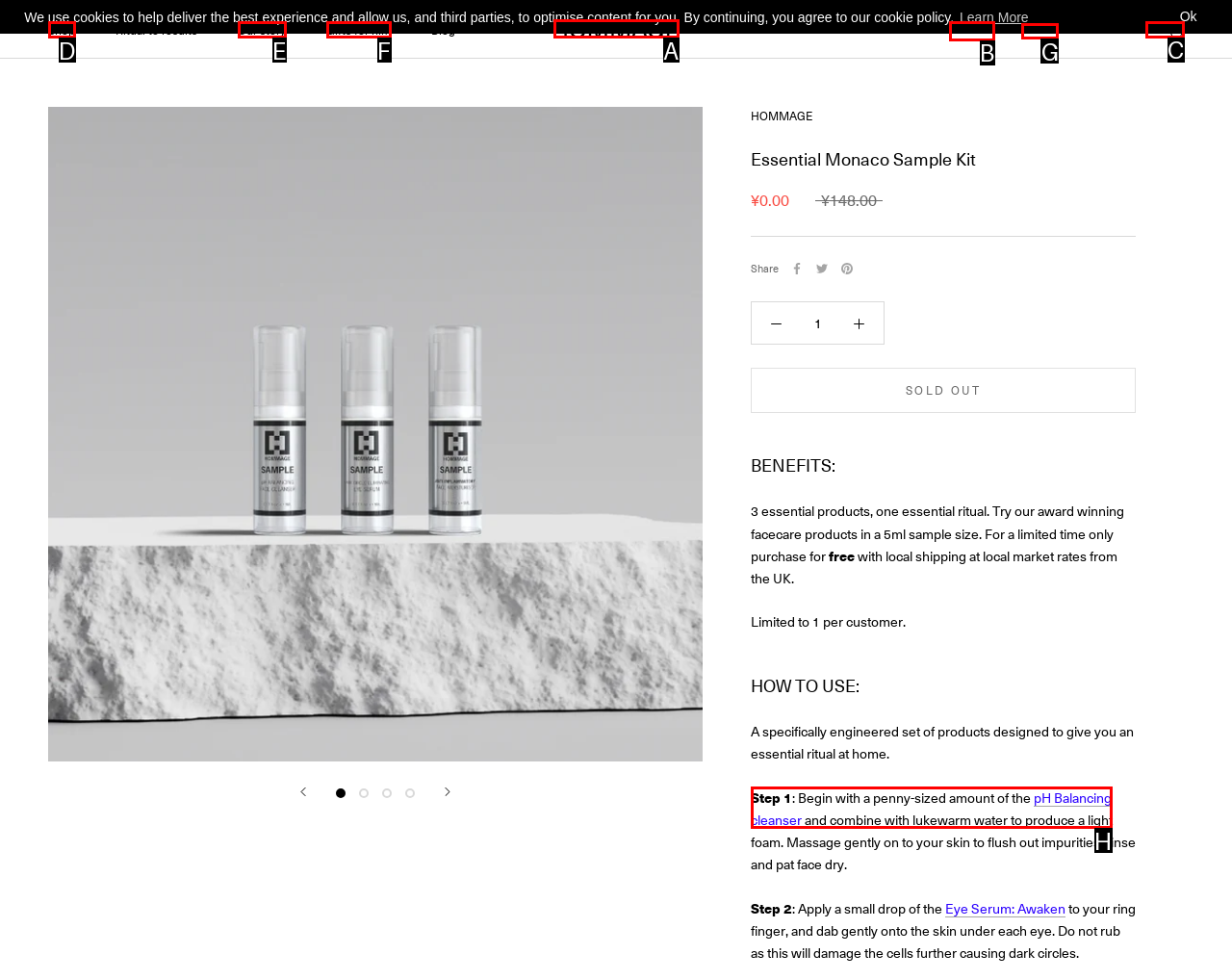Select the letter associated with the UI element you need to click to perform the following action: Click the 'Account' link
Reply with the correct letter from the options provided.

G